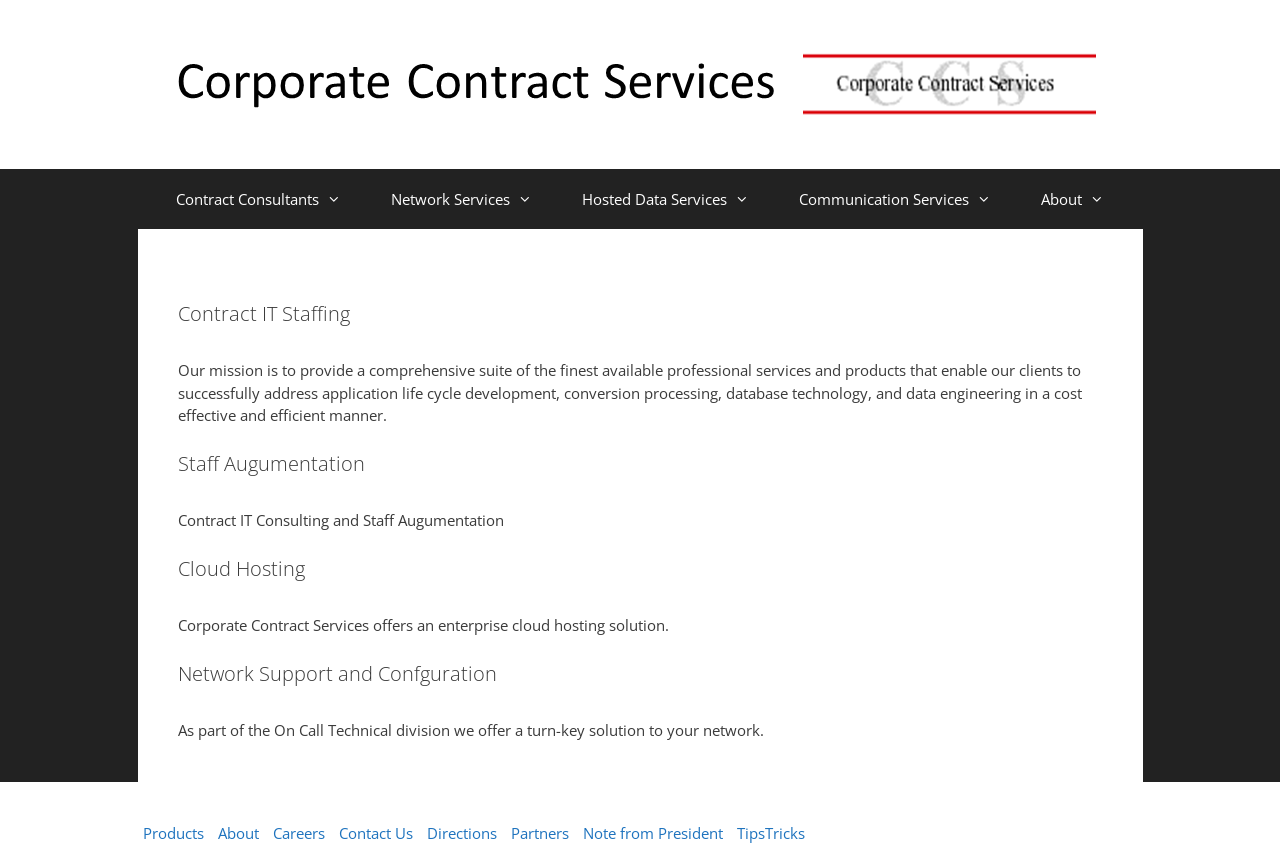Can you specify the bounding box coordinates for the region that should be clicked to fulfill this instruction: "Click on the 'HOME' link".

None